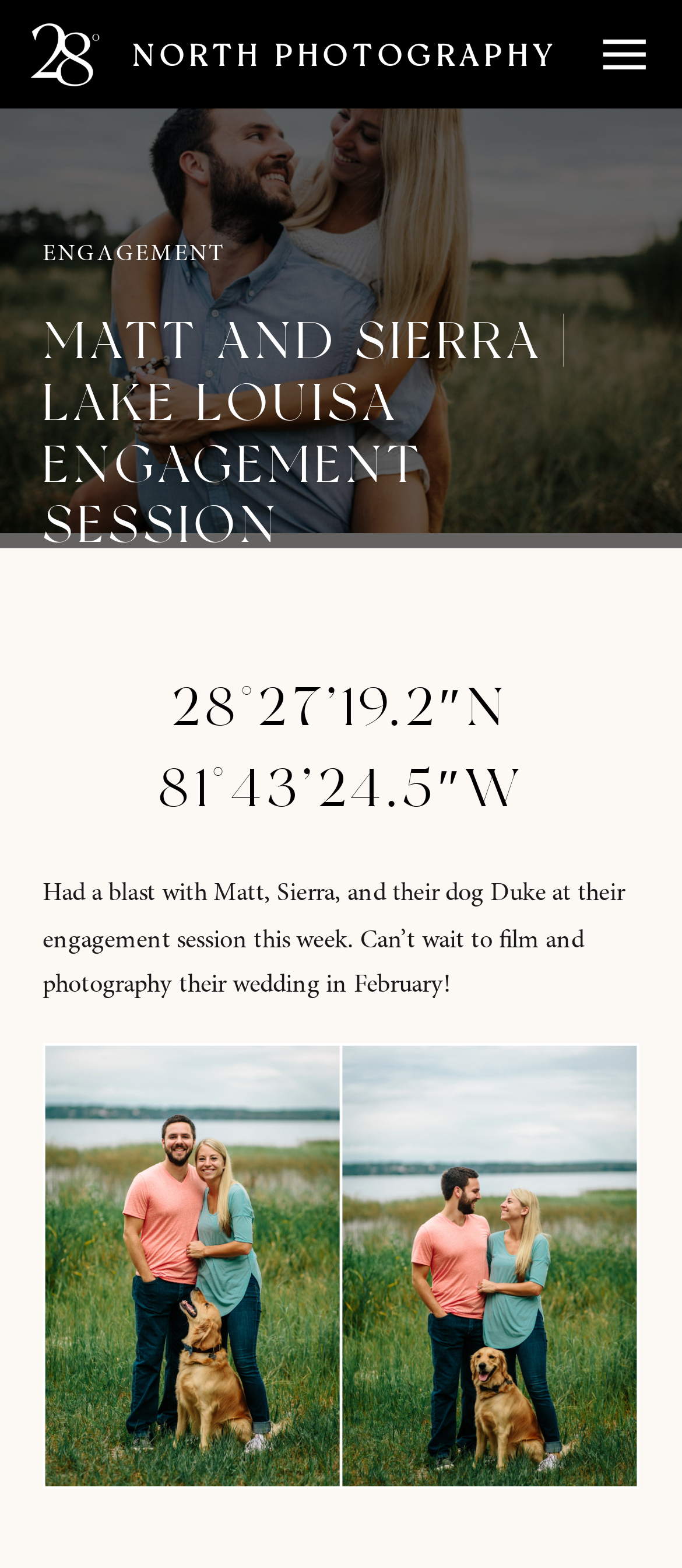Refer to the screenshot and answer the following question in detail:
What is the name of the dog in the engagement session?

I found the answer by reading the text 'Had a blast with Matt, Sierra, and their dog Duke...' which mentions the name of the dog as Duke.